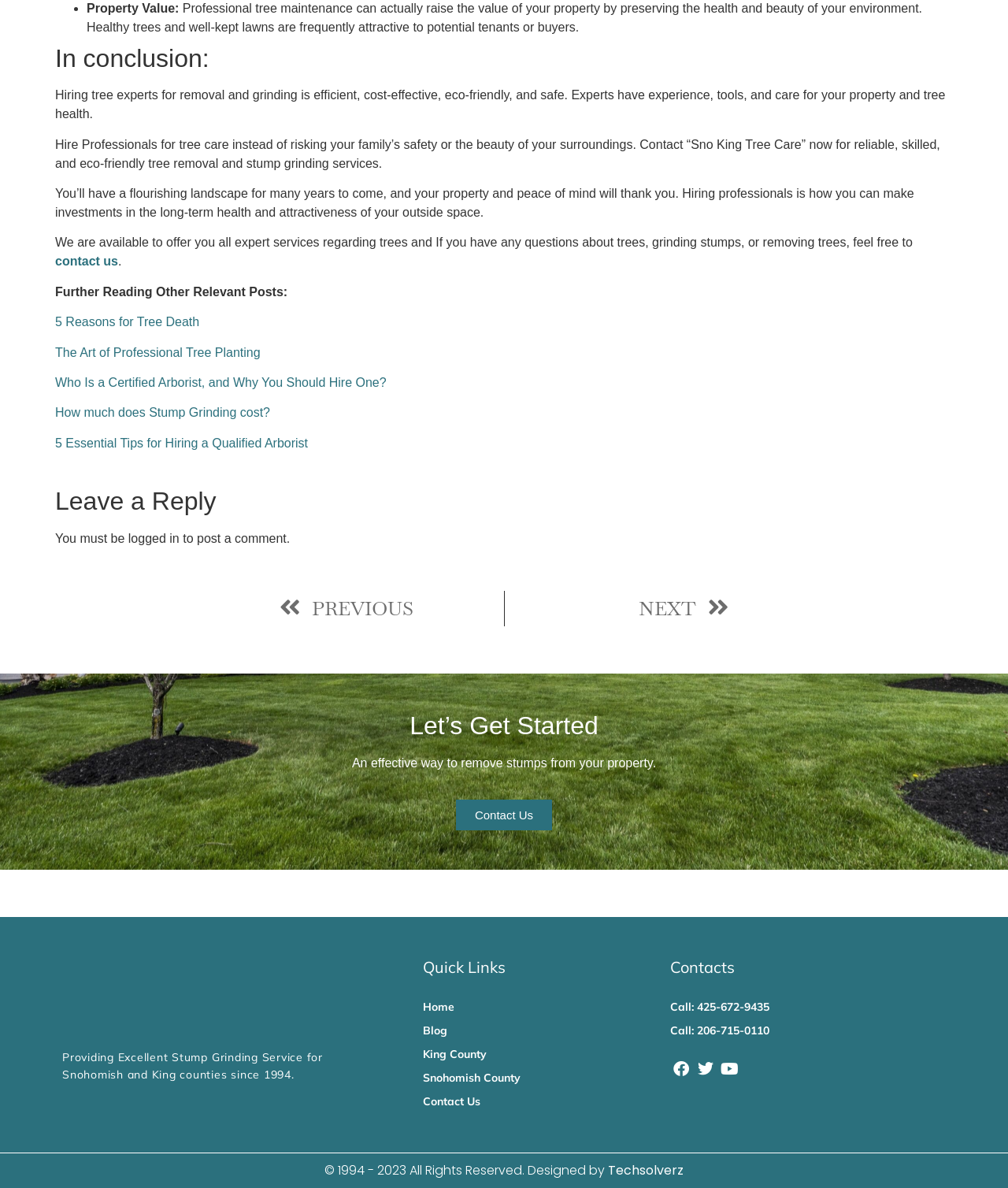Find the bounding box coordinates for the area that must be clicked to perform this action: "Visit the home page".

[0.42, 0.838, 0.62, 0.858]